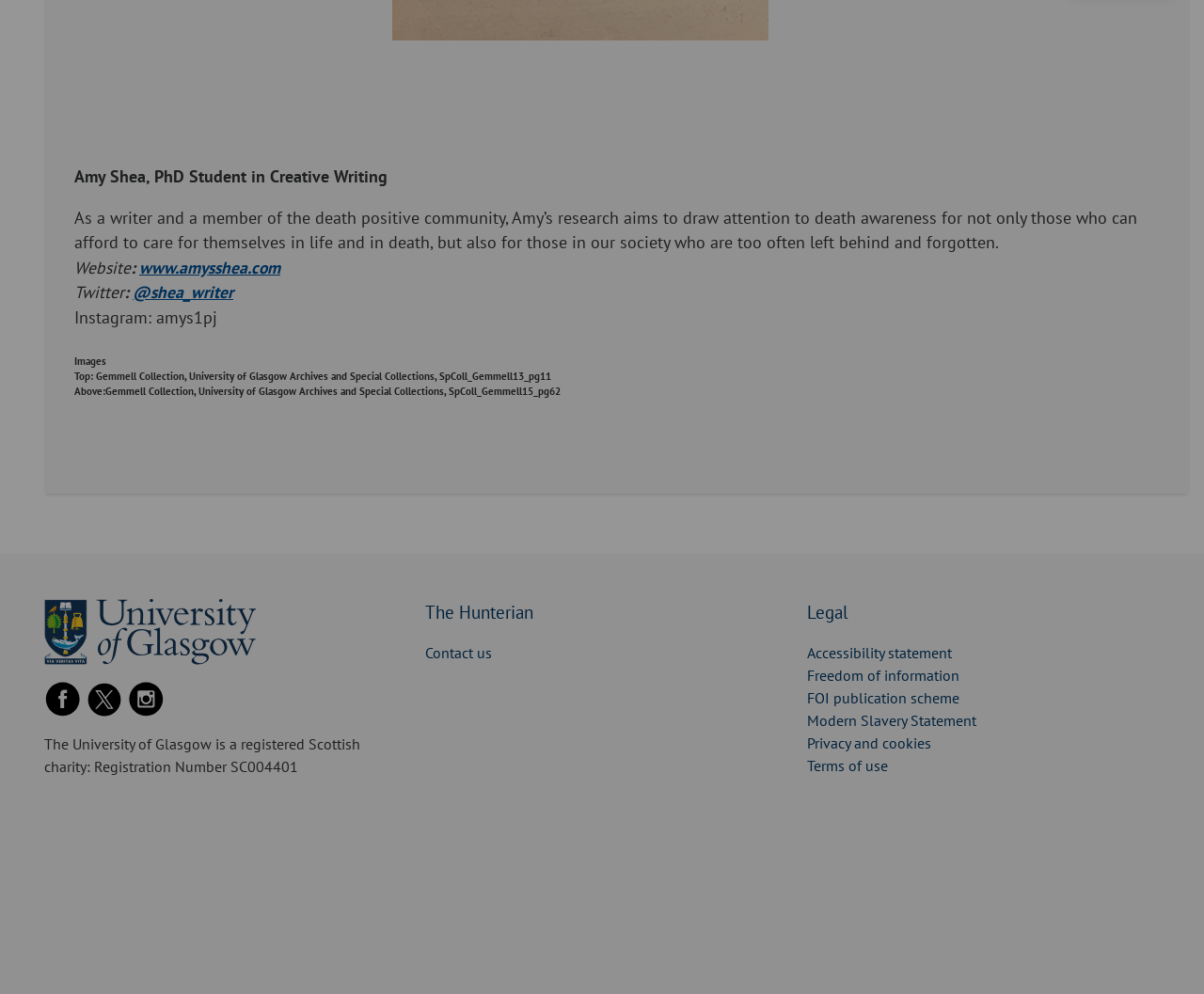Determine the bounding box coordinates of the element's region needed to click to follow the instruction: "view University of Glasgow's webpage". Provide these coordinates as four float numbers between 0 and 1, formatted as [left, top, right, bottom].

[0.037, 0.624, 0.212, 0.643]